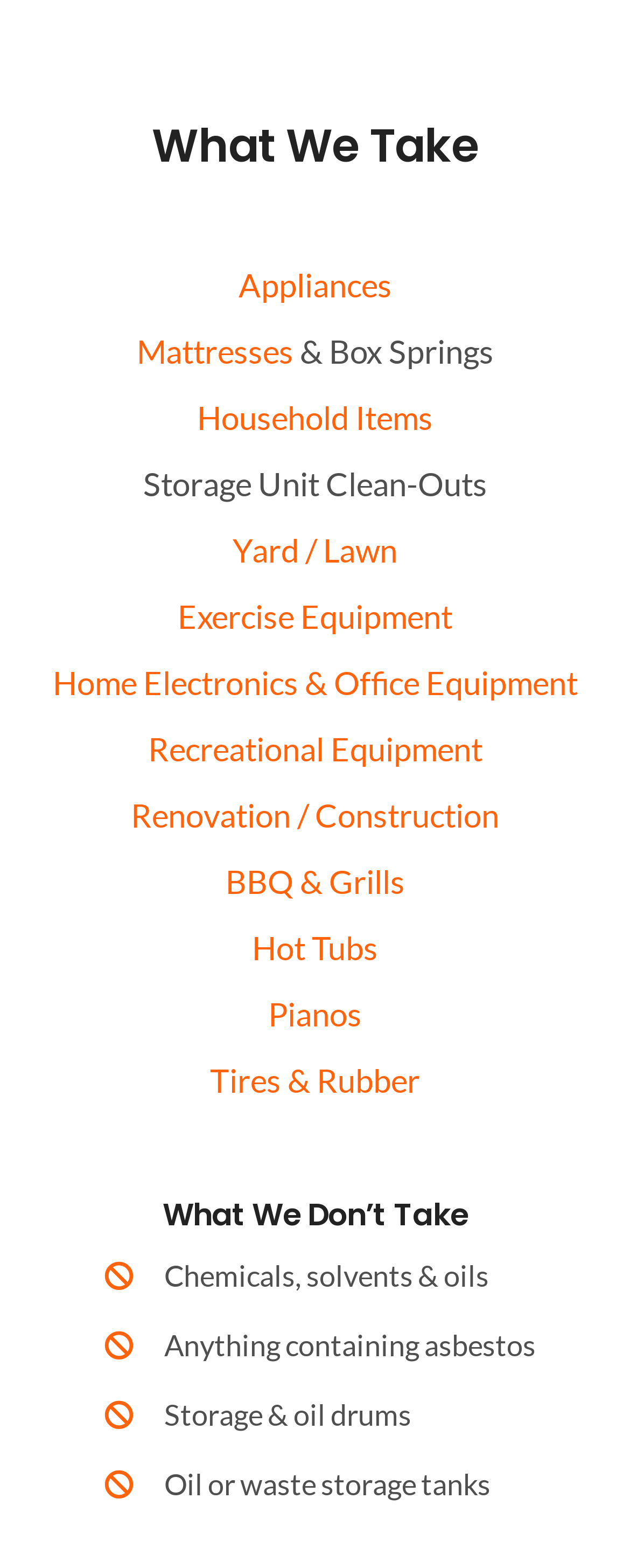Identify the bounding box coordinates of the clickable section necessary to follow the following instruction: "Explore Exercise Equipment". The coordinates should be presented as four float numbers from 0 to 1, i.e., [left, top, right, bottom].

[0.282, 0.38, 0.718, 0.405]